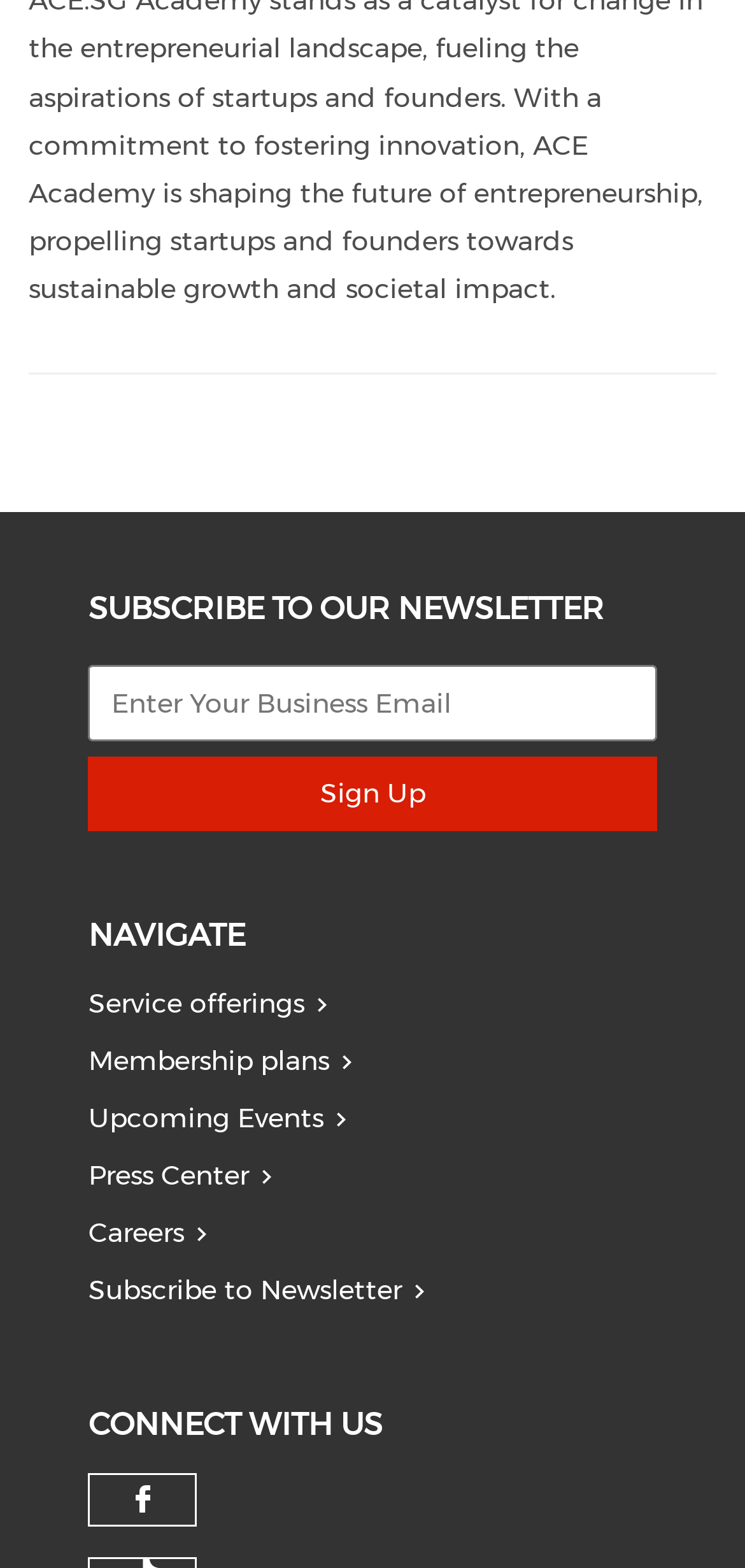Please specify the bounding box coordinates of the clickable region to carry out the following instruction: "Follow us on 3". The coordinates should be four float numbers between 0 and 1, in the format [left, top, right, bottom].

[0.158, 0.94, 0.225, 0.972]